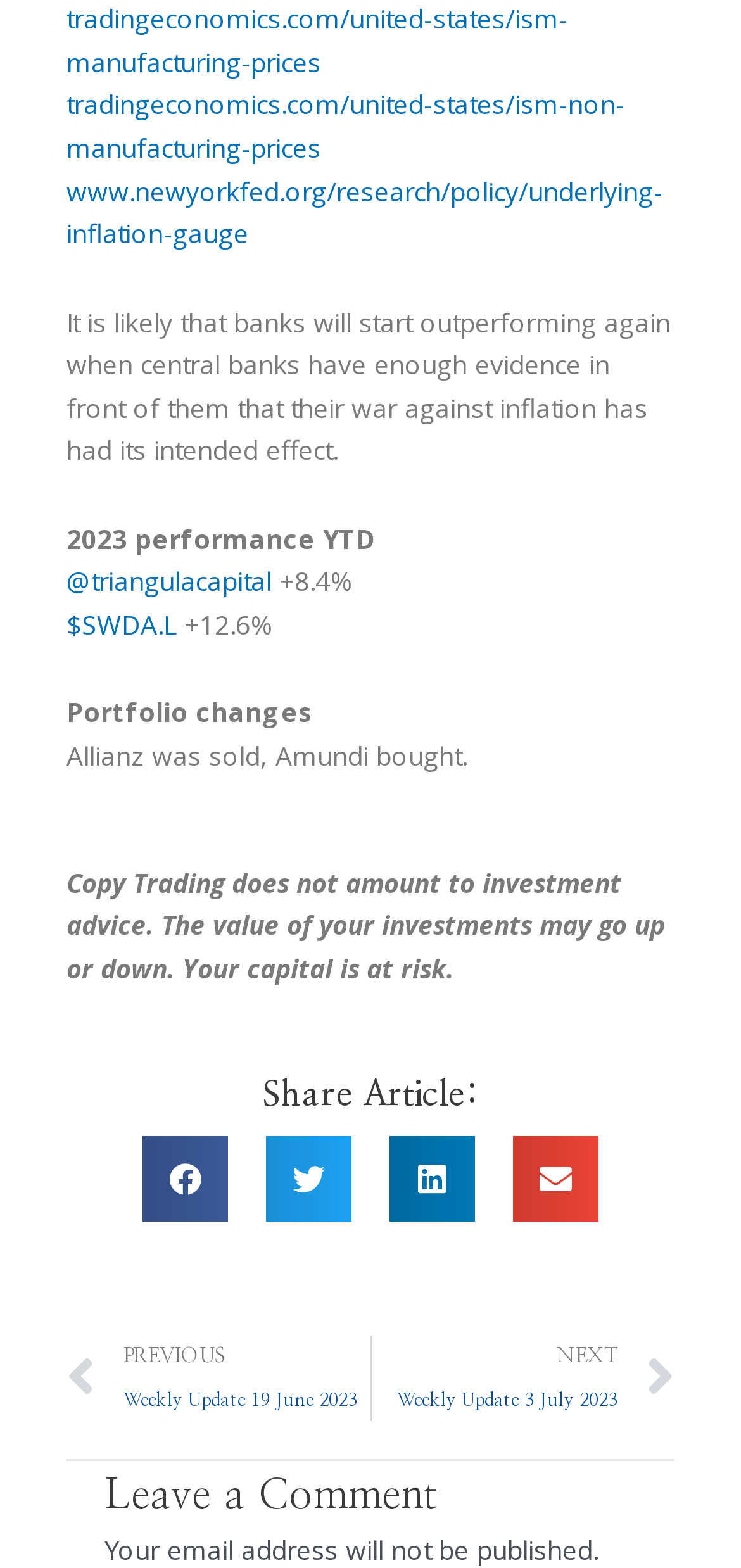What is the purpose of the 'Share Article' section?
Please ensure your answer to the question is detailed and covers all necessary aspects.

The question is asking about the purpose of the 'Share Article' section. The answer can be inferred from the buttons 'Share on facebook', 'Share on twitter', 'Share on linkedin', and 'Share on email' which are located below the heading 'Share Article:'.